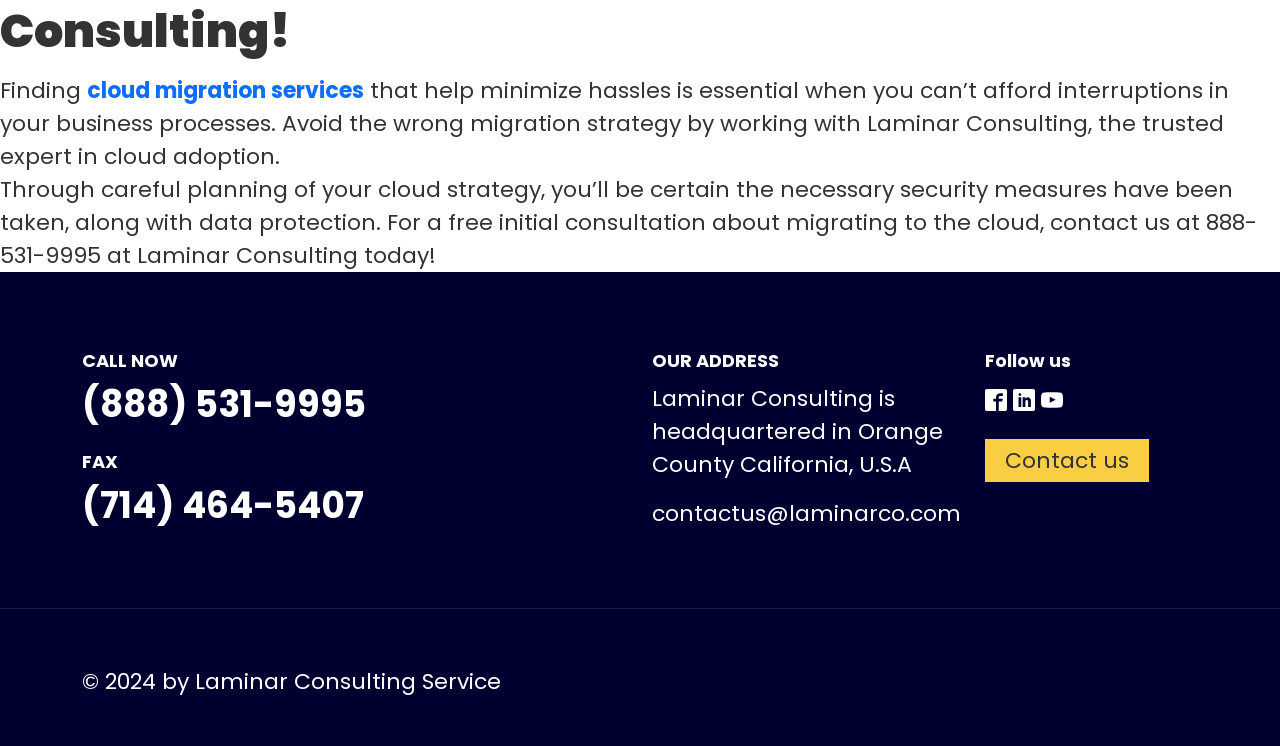What is the company's fax number? Examine the screenshot and reply using just one word or a brief phrase.

(714) 464-5407